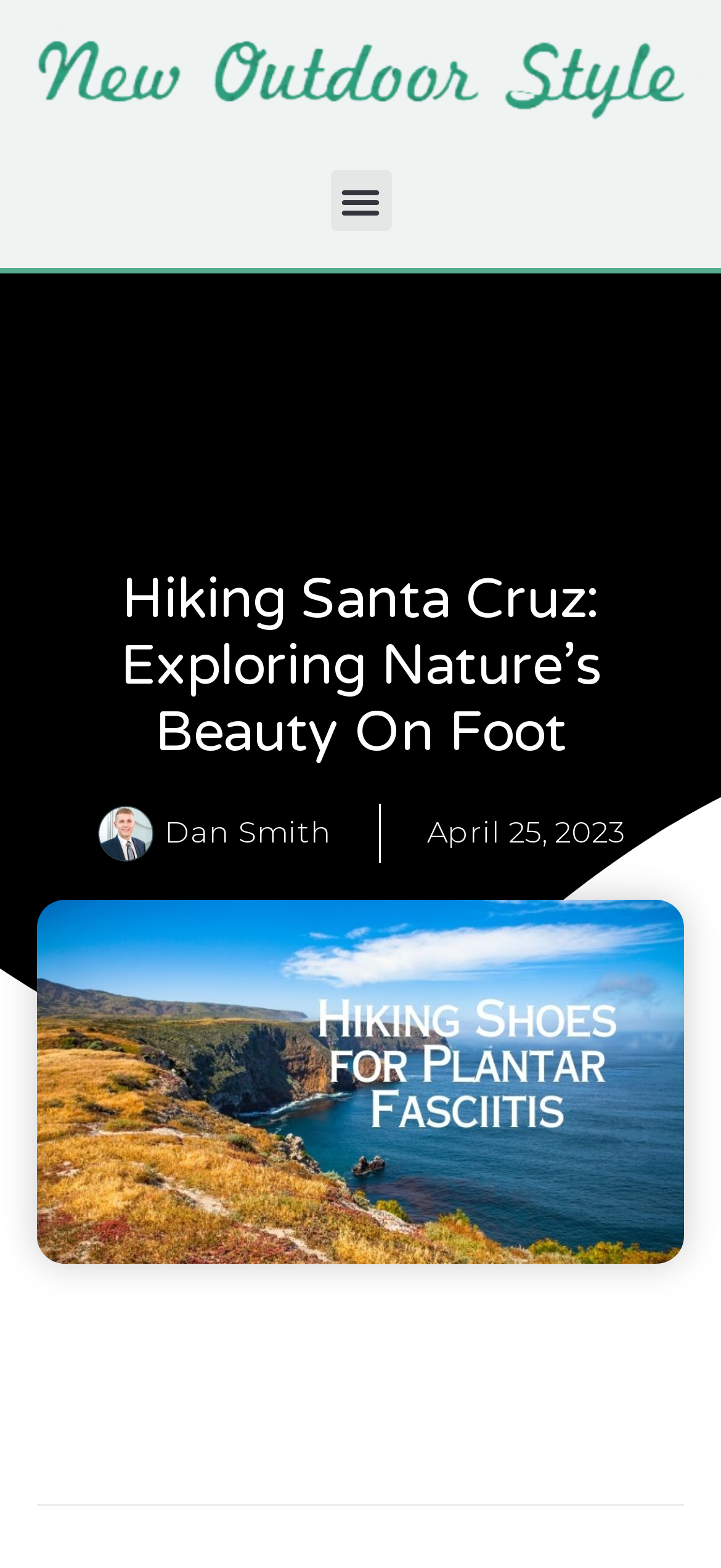Answer the question with a brief word or phrase:
What is the main topic of the webpage?

Hiking in Santa Cruz